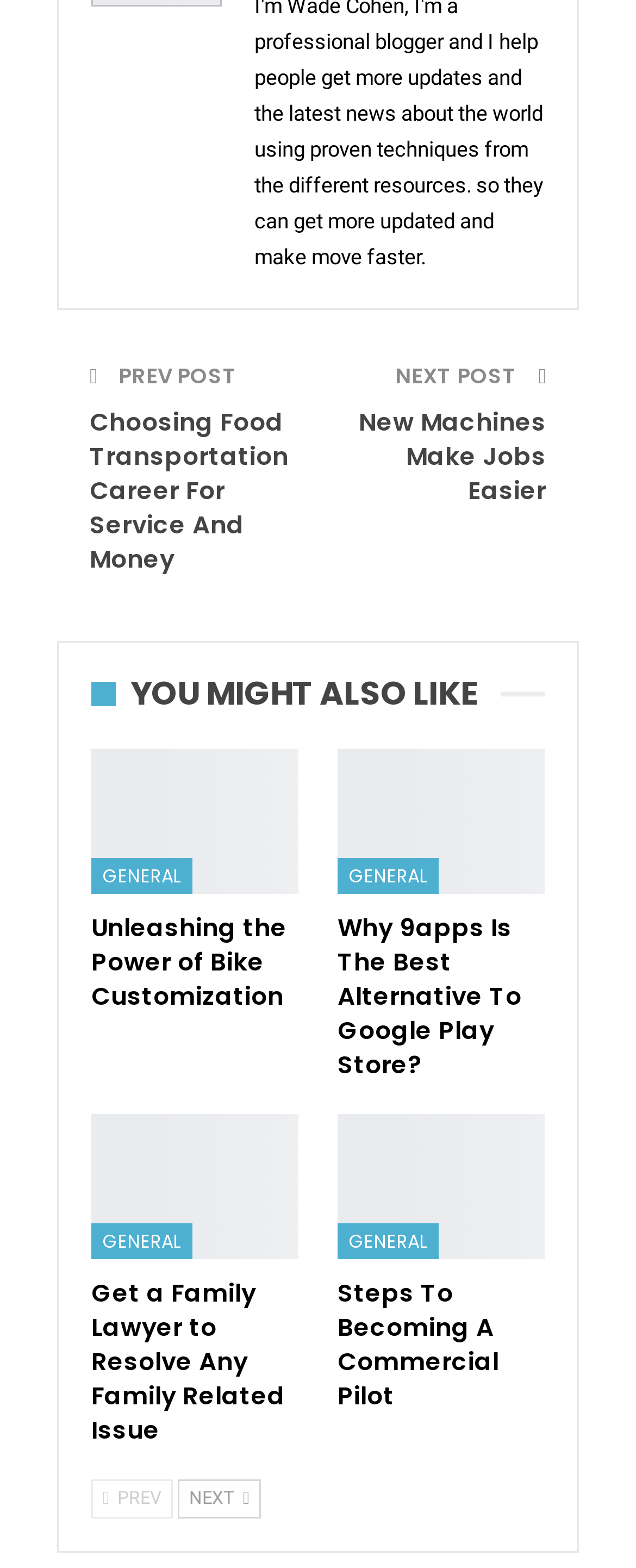Please provide a comprehensive answer to the question below using the information from the image: How many posts are listed under 'You might also like'?

There are multiple posts listed under 'You might also like', as indicated by the multiple links below the text 'You might also like' on the webpage.